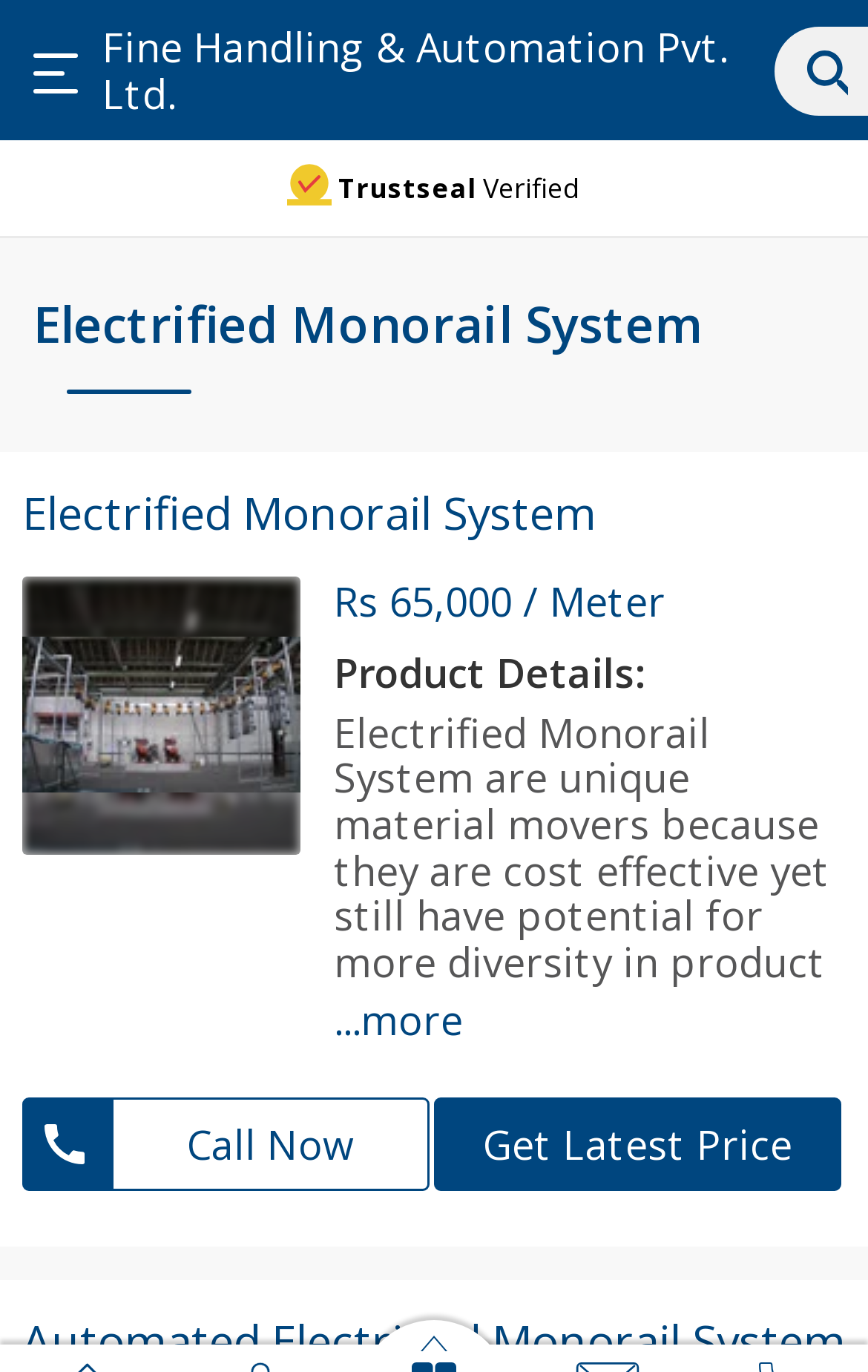Give a one-word or short phrase answer to this question: 
What is the product category of the system?

Electrified Monorail System